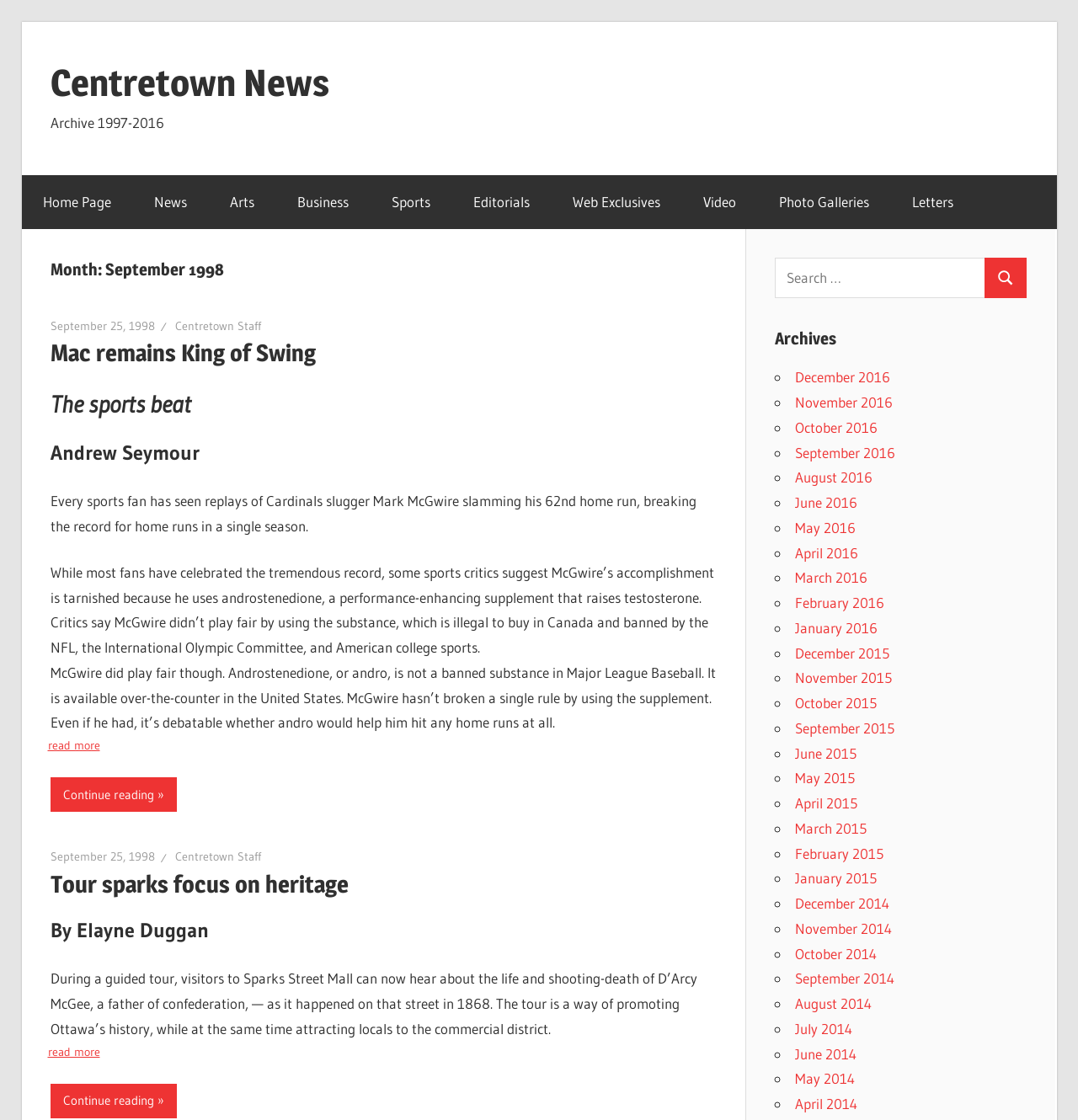What is the date of the first article?
Please answer the question with a detailed response using the information from the screenshot.

The first article has a link 'September 25, 1998' which indicates the date of the article.